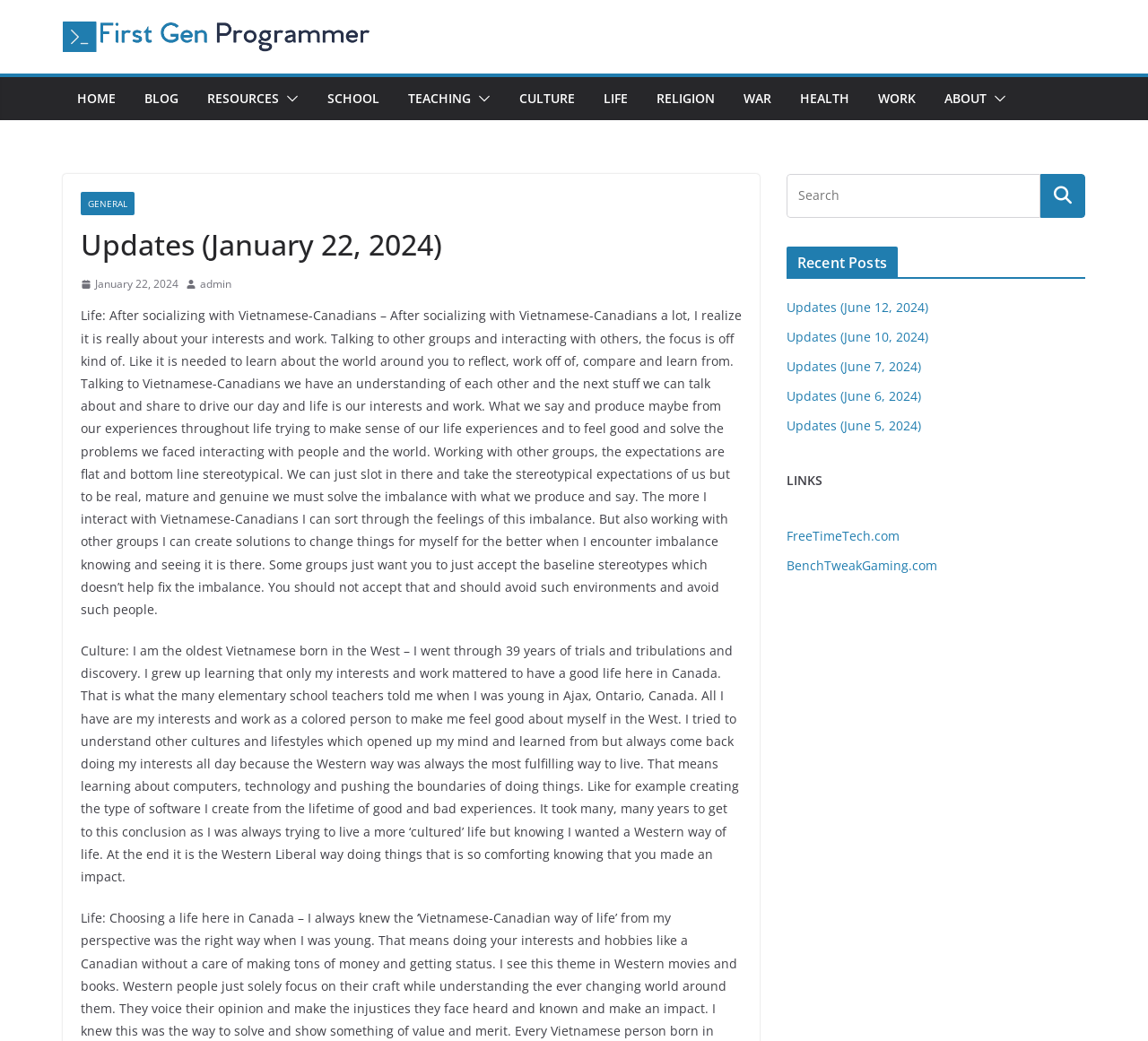What is the title or heading displayed on the webpage?

Updates (January 22, 2024)